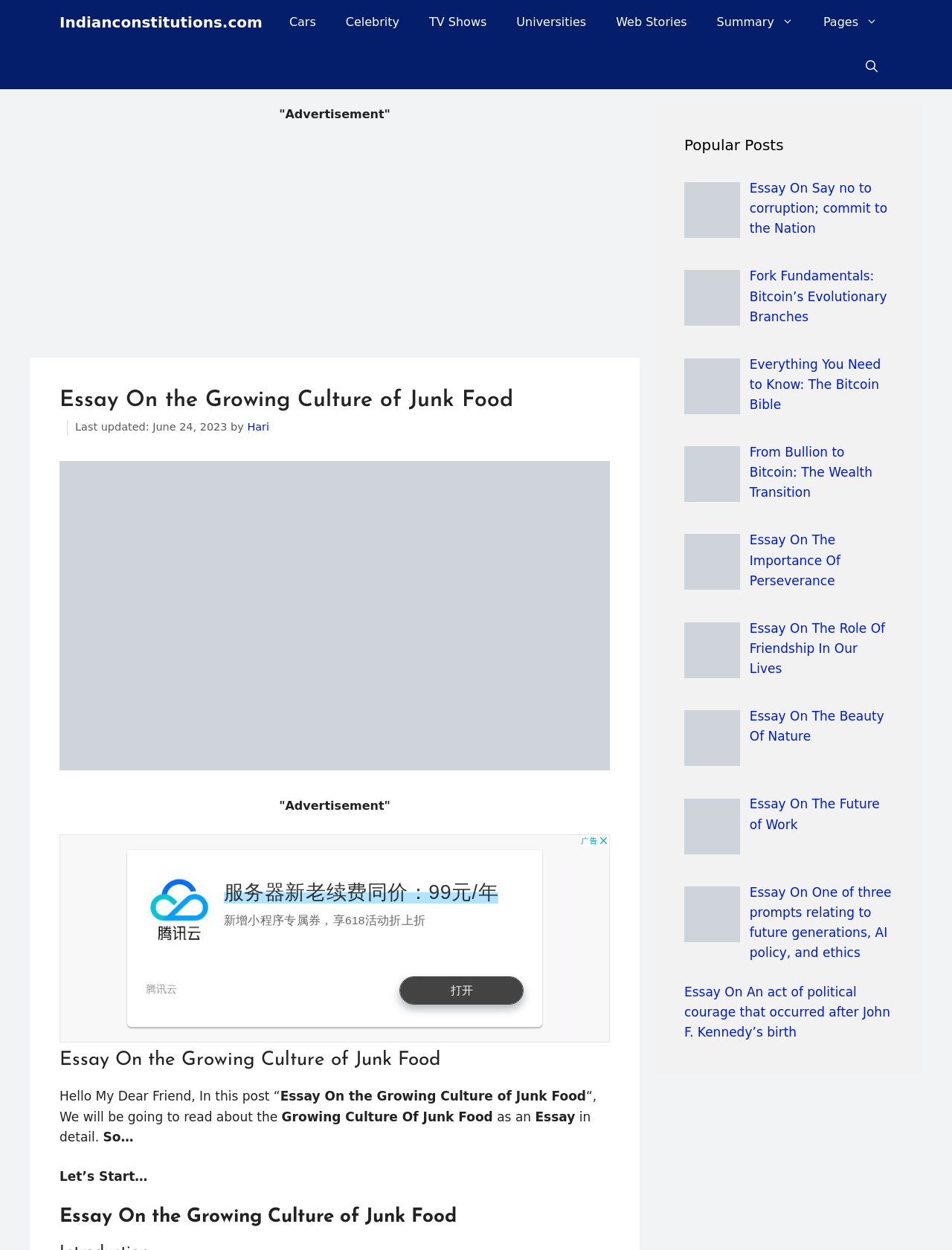Find the bounding box coordinates of the element to click in order to complete the given instruction: "Read the essay on 'The Growing Culture of Junk Food'."

[0.062, 0.31, 0.641, 0.331]